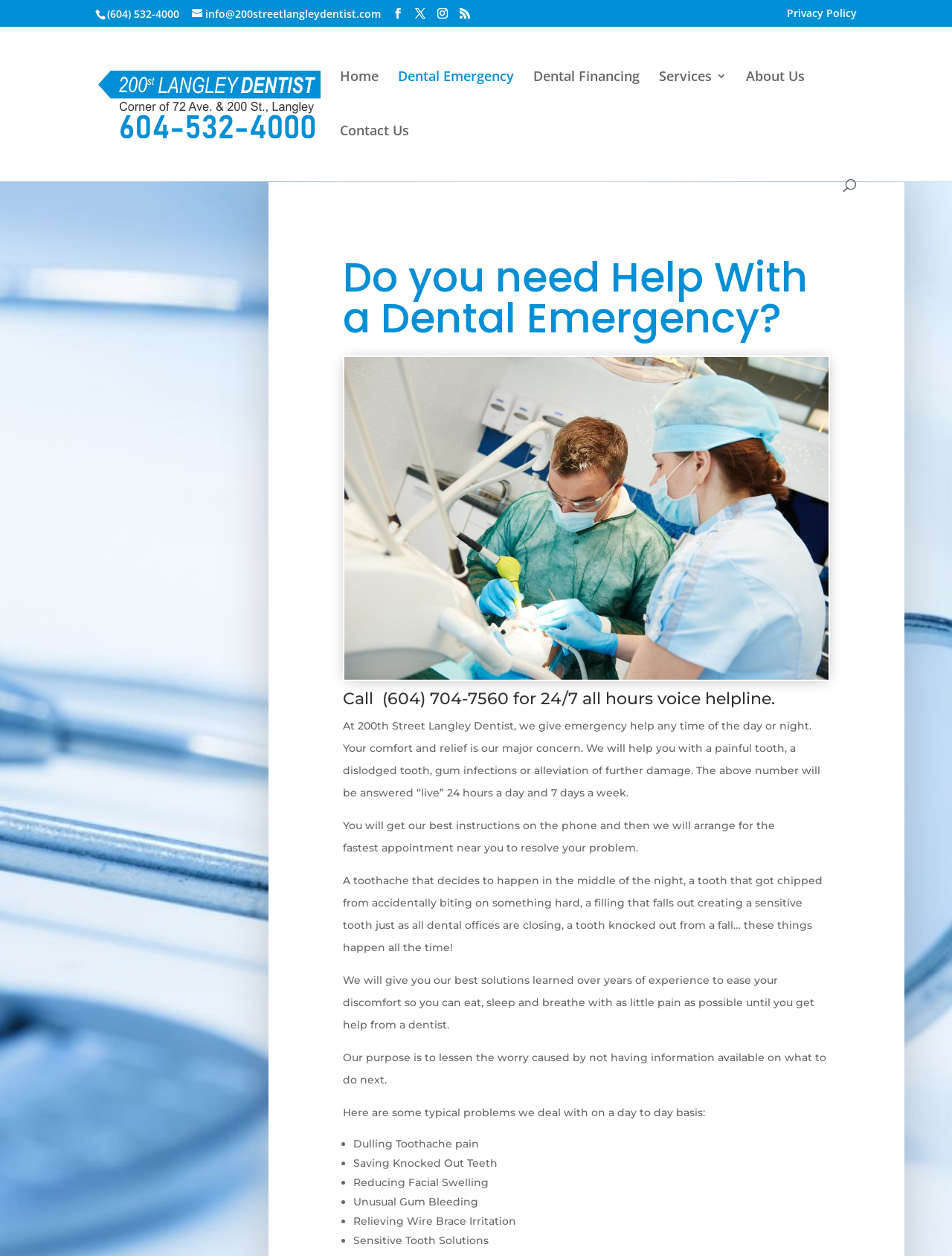Find the bounding box coordinates of the element I should click to carry out the following instruction: "Visit the home page".

[0.357, 0.056, 0.398, 0.099]